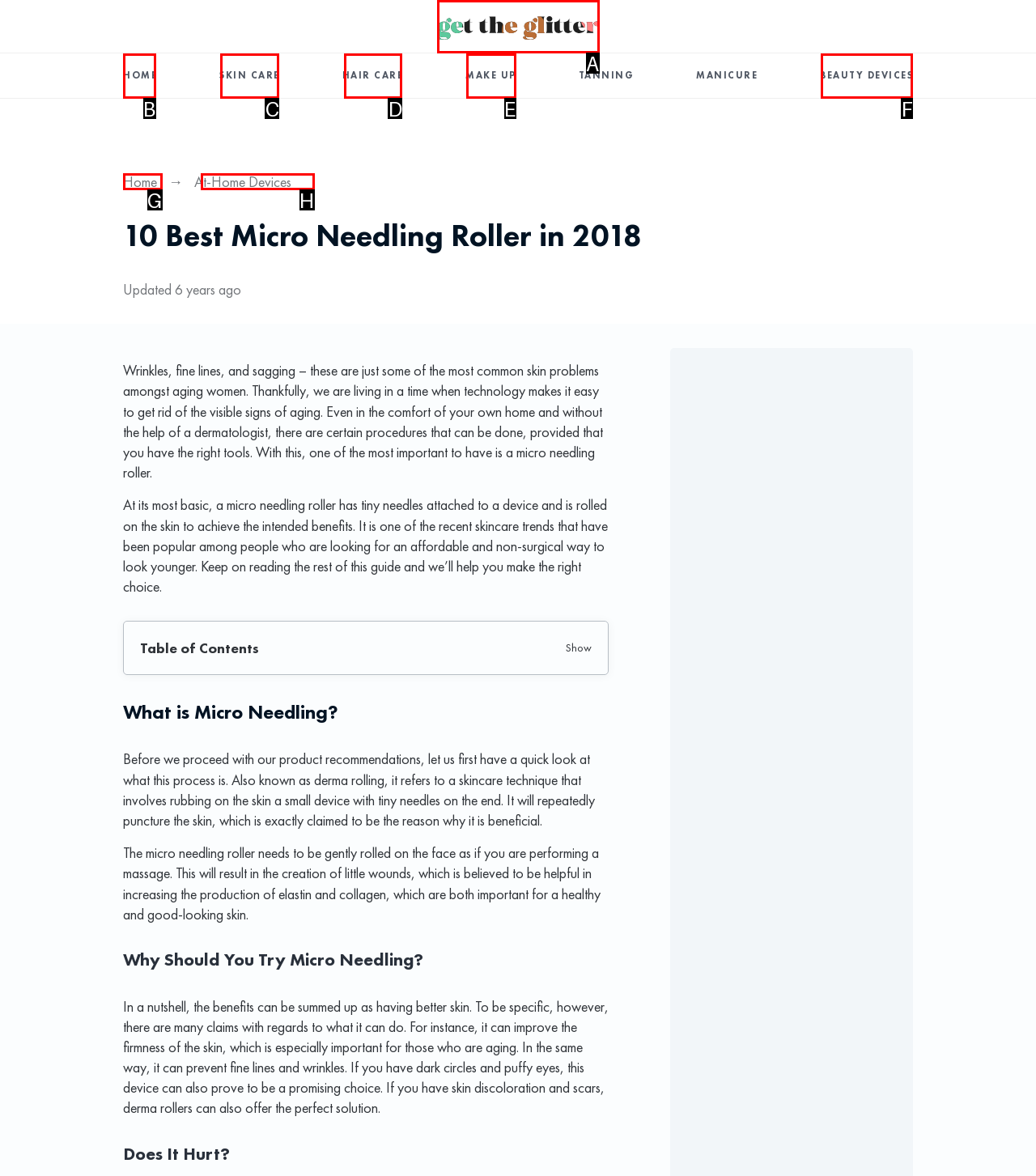Identify which HTML element aligns with the description: alt="Get the Glitter"
Answer using the letter of the correct choice from the options available.

A